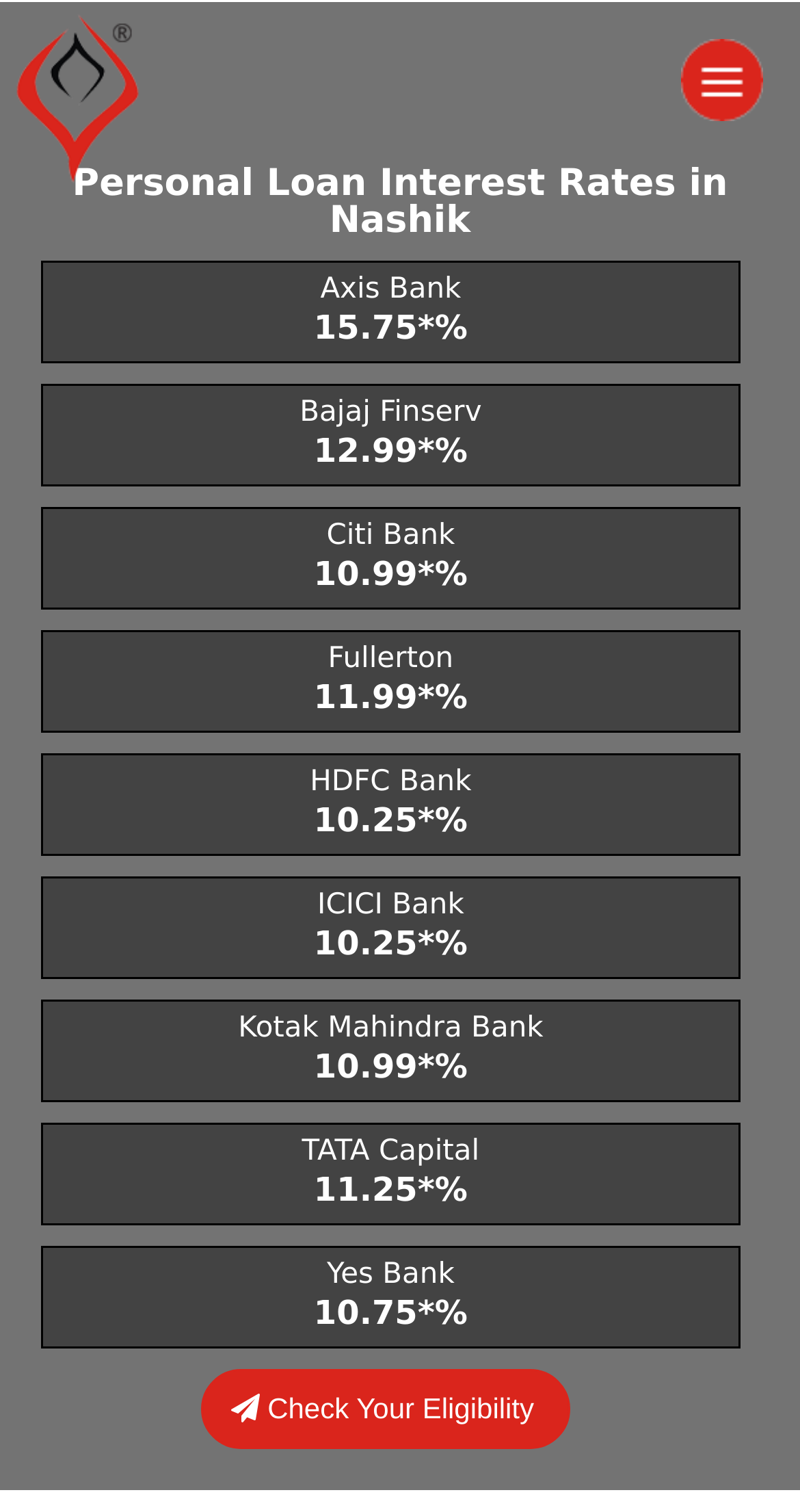Determine the bounding box coordinates of the clickable element to complete this instruction: "Check loan interest rates from Axis Bank". Provide the coordinates in the format of four float numbers between 0 and 1, [left, top, right, bottom].

[0.05, 0.172, 0.927, 0.24]